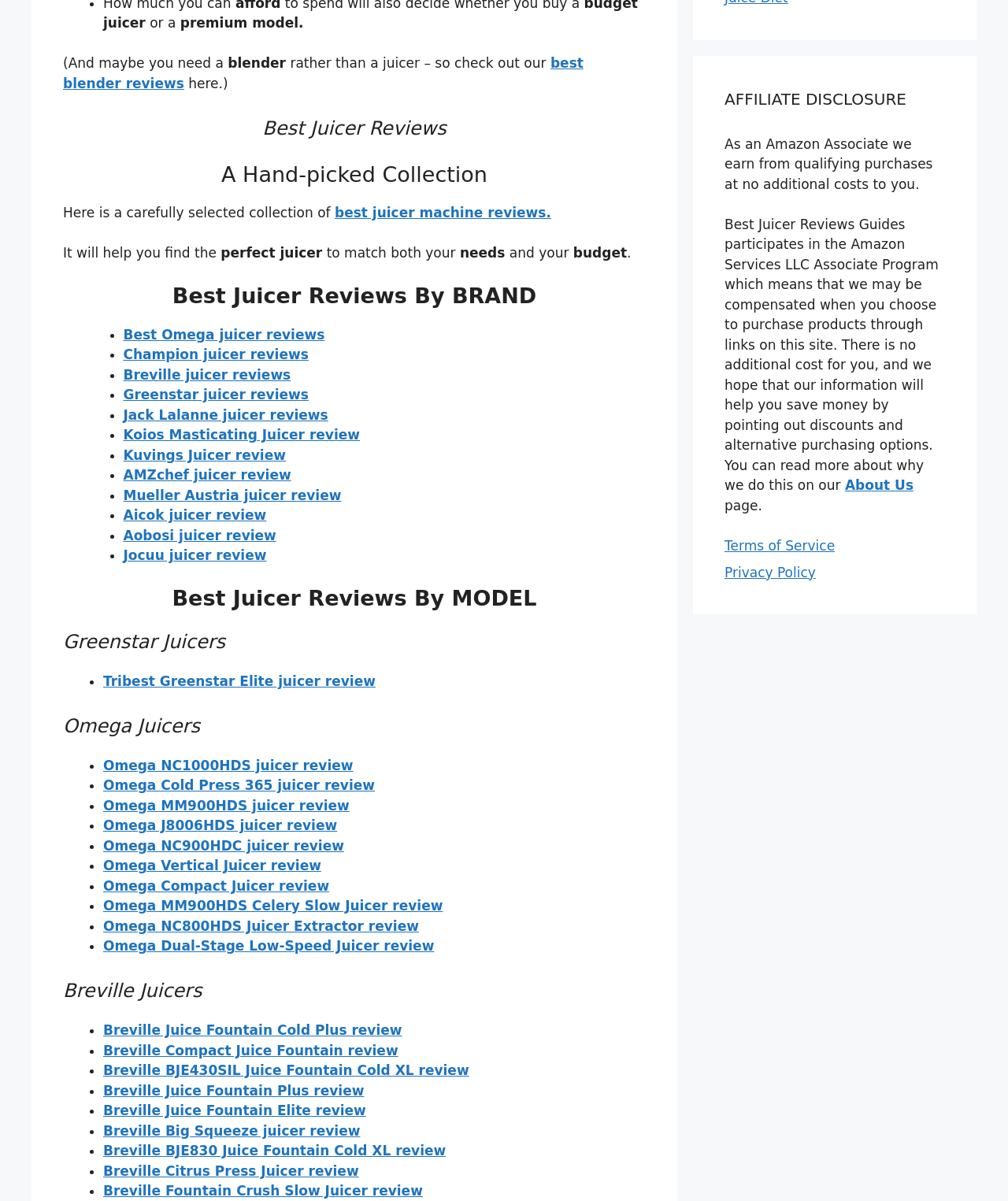Please specify the bounding box coordinates of the clickable region necessary for completing the following instruction: "read Breville Juice Fountain Cold Plus review". The coordinates must consist of four float numbers between 0 and 1, i.e., [left, top, right, bottom].

[0.102, 0.851, 0.399, 0.864]